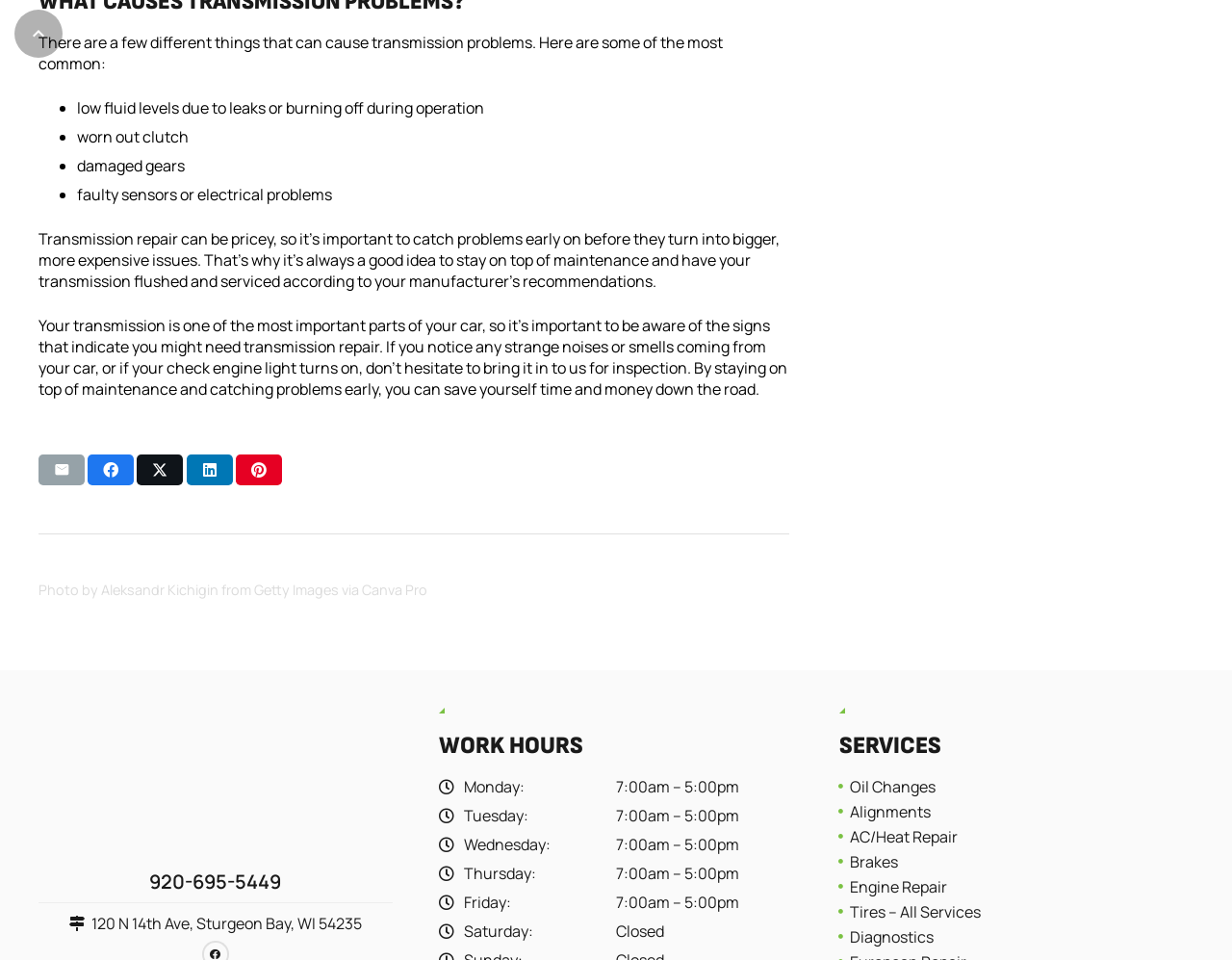Identify the bounding box coordinates for the element you need to click to achieve the following task: "Call 920-695-5449". The coordinates must be four float values ranging from 0 to 1, formatted as [left, top, right, bottom].

[0.121, 0.905, 0.229, 0.932]